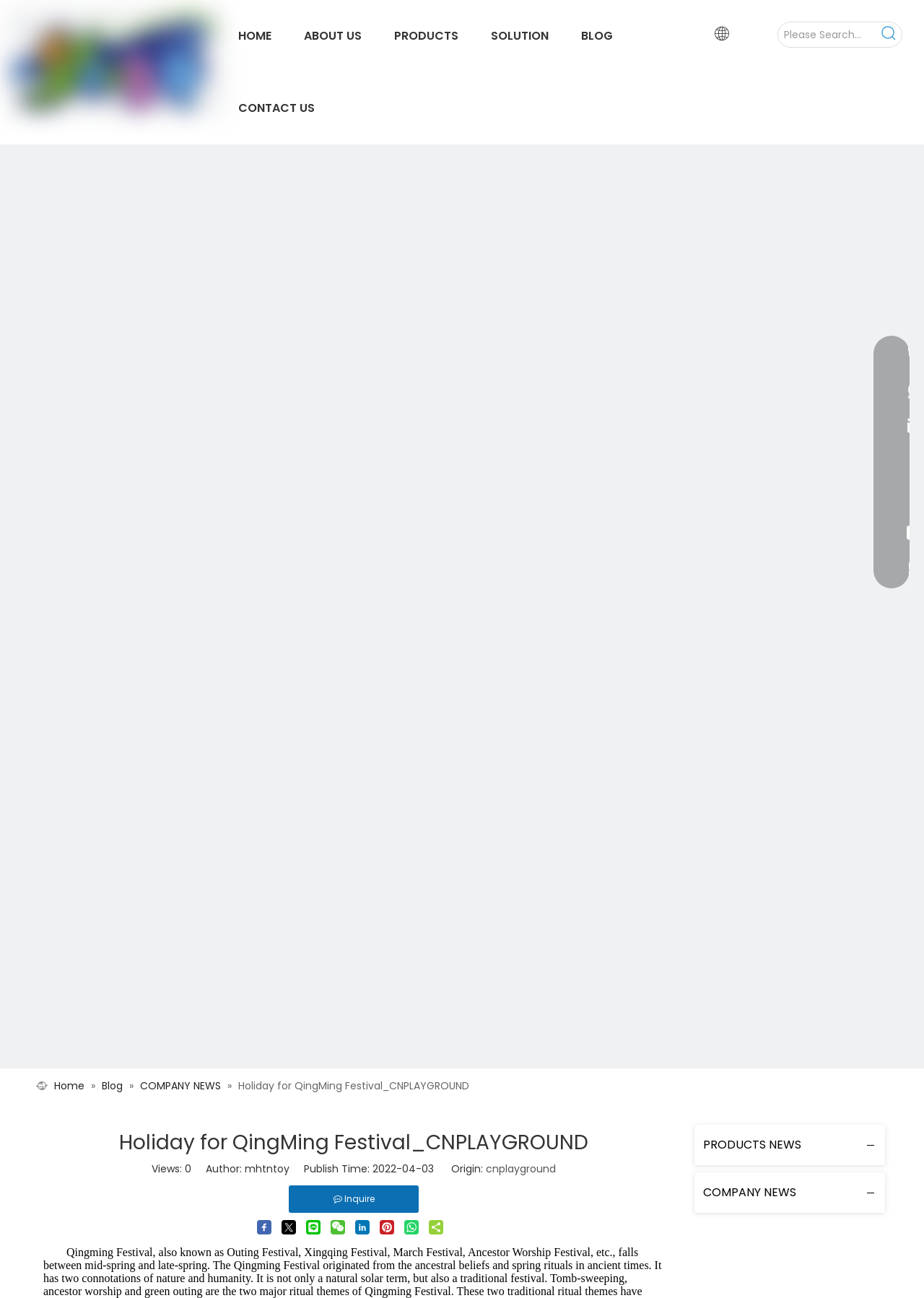Please provide the bounding box coordinates in the format (top-left x, top-left y, bottom-right x, bottom-right y). Remember, all values are floating point numbers between 0 and 1. What is the bounding box coordinate of the region described as: Home

[0.258, 0.0, 0.294, 0.056]